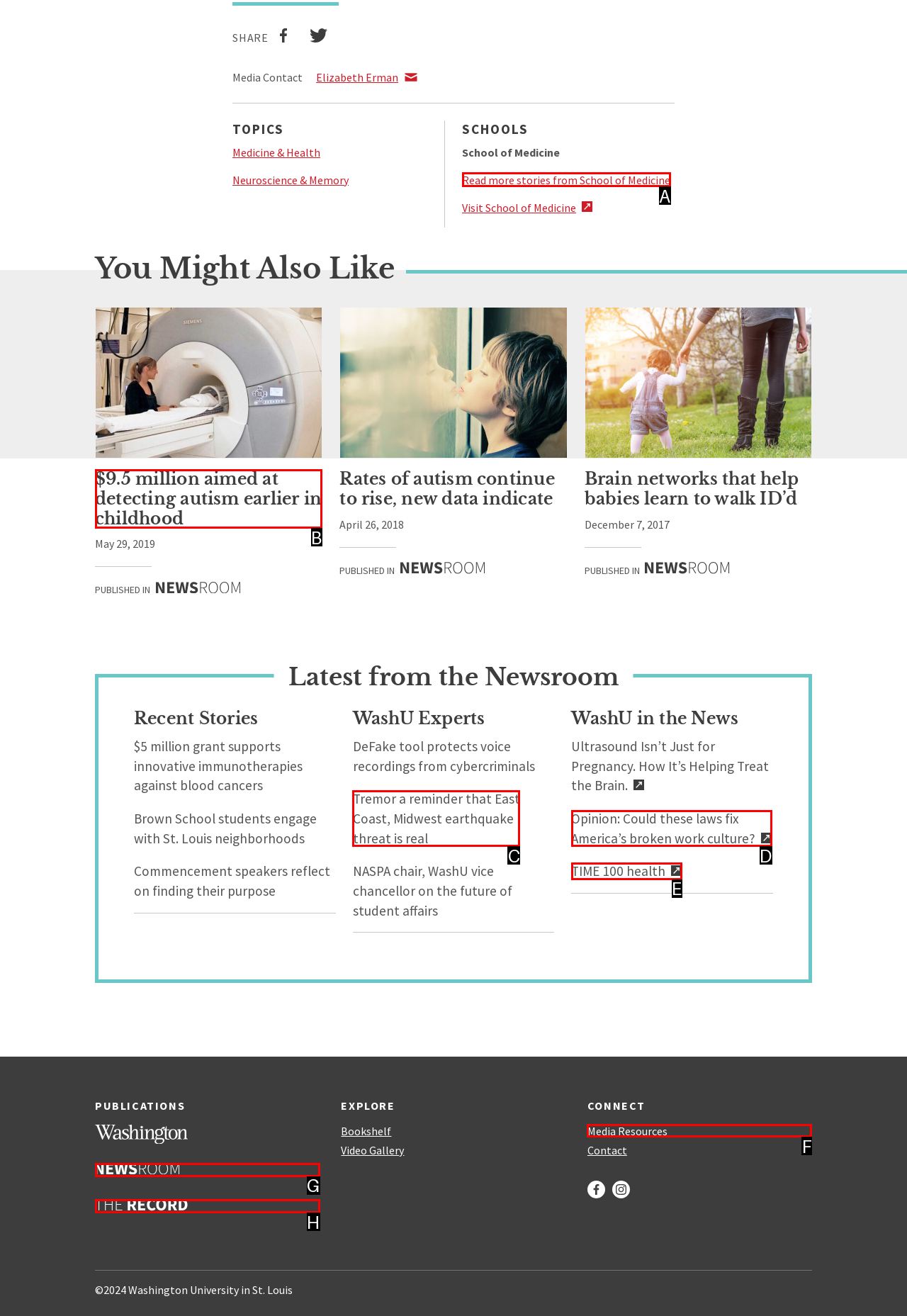Find the option that best fits the description: TIME 100 health. Answer with the letter of the option.

E